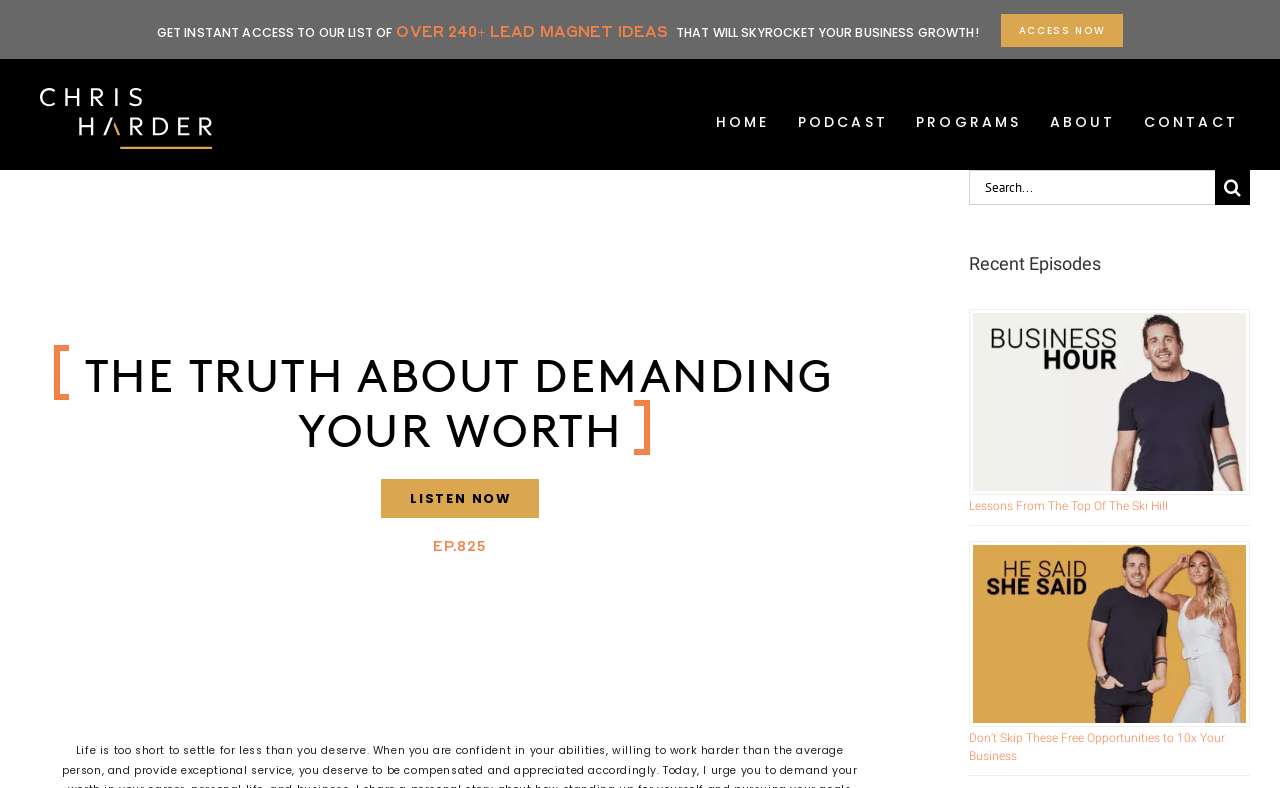Give a one-word or one-phrase response to the question: 
How many links are there in the main navigation menu?

5